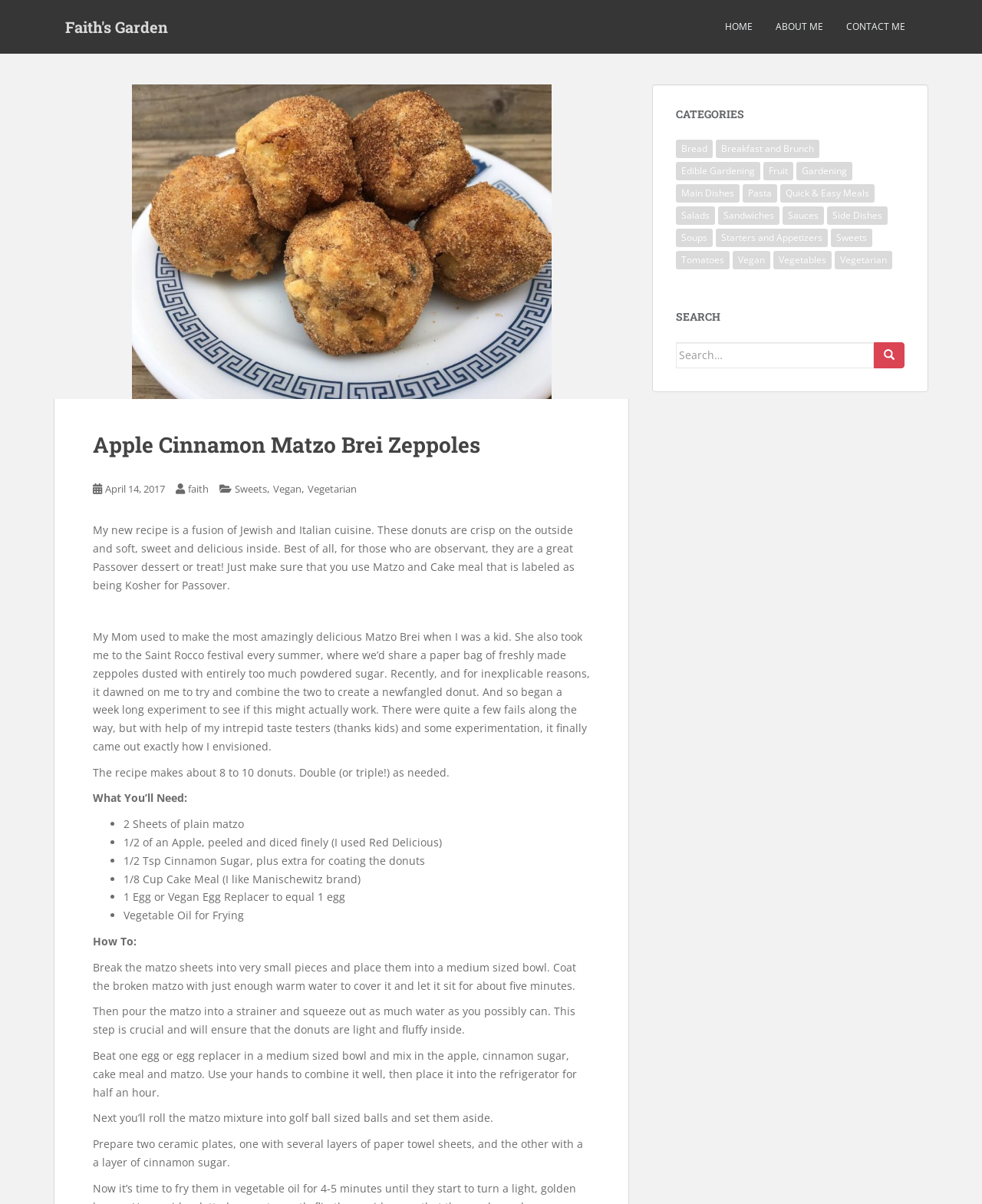What is the name of the recipe?
We need a detailed and meticulous answer to the question.

The name of the recipe is mentioned in the heading 'Apple Cinnamon Matzo Brei Zeppoles' which is located at the top of the webpage, inside the header element.